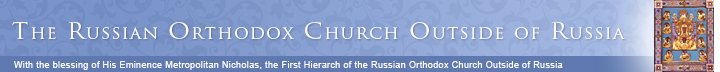Who gave the blessing mentioned on the website?
Based on the screenshot, give a detailed explanation to answer the question.

The statement below the title highlights the blessing of His Eminence Metropolitan Nicholas, identifying him as the First Hierarch of the church.